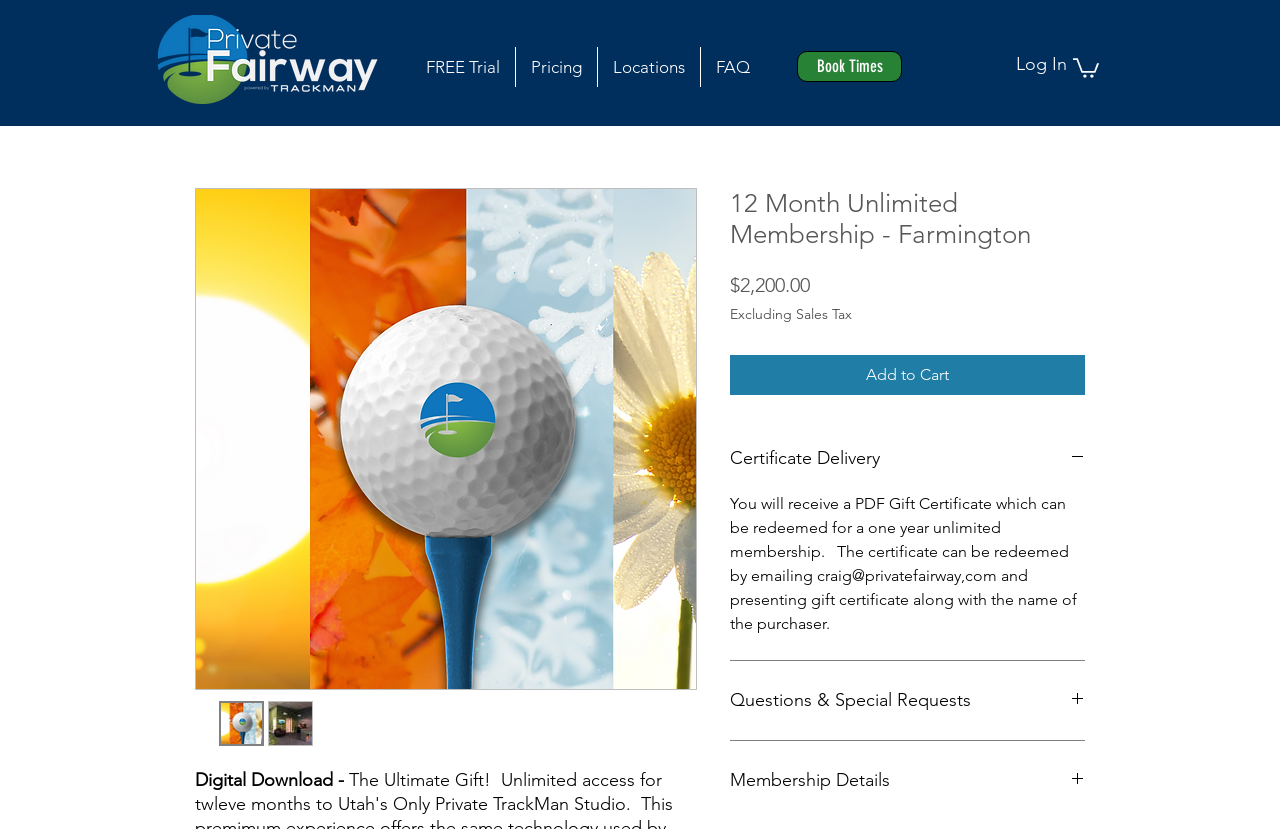Specify the bounding box coordinates of the area that needs to be clicked to achieve the following instruction: "Click the 'Log In' button".

[0.783, 0.052, 0.845, 0.104]